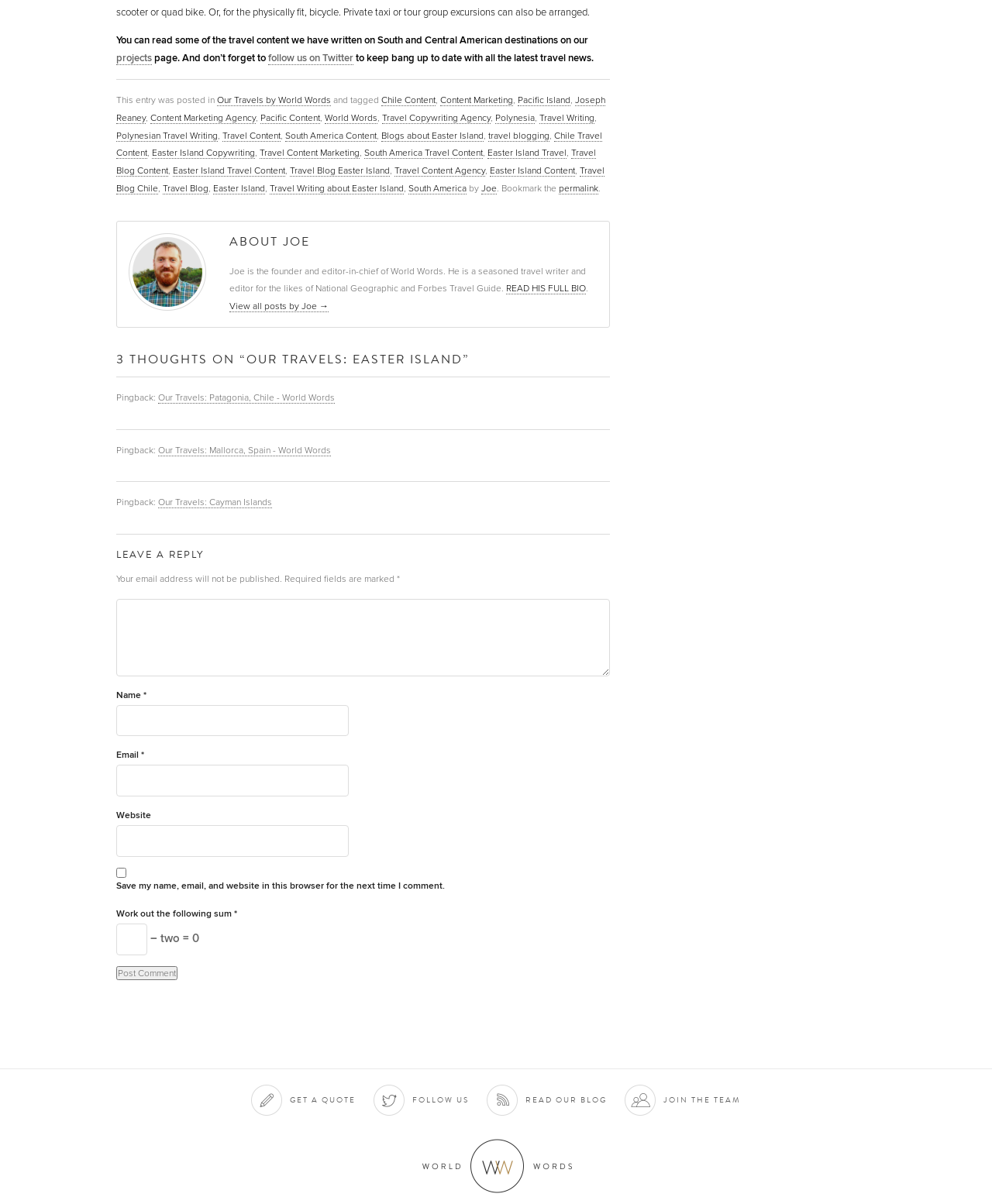Locate the bounding box of the UI element with the following description: "Travis Kiger".

None